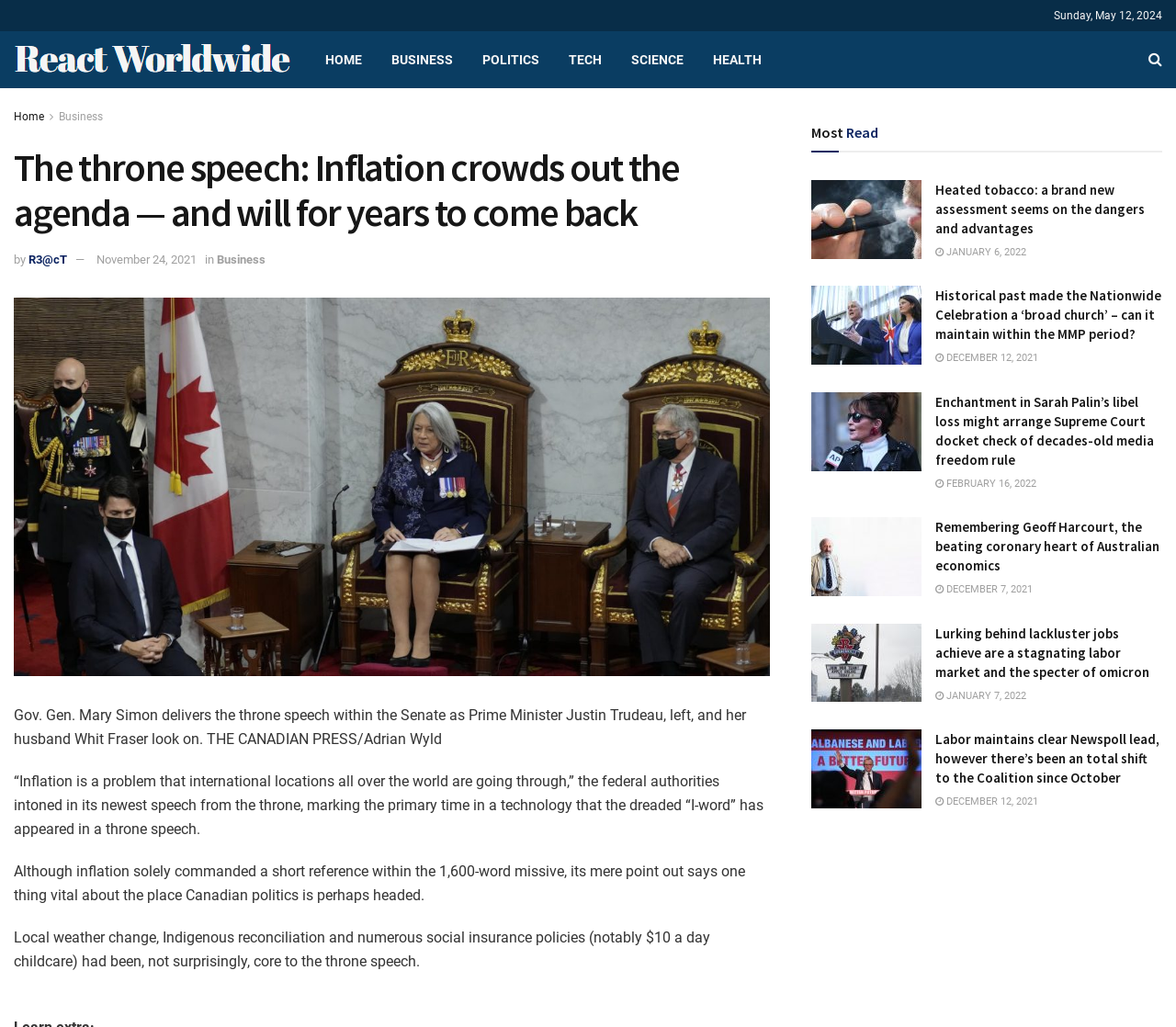Find the bounding box coordinates of the element I should click to carry out the following instruction: "Click HOME".

[0.264, 0.03, 0.32, 0.086]